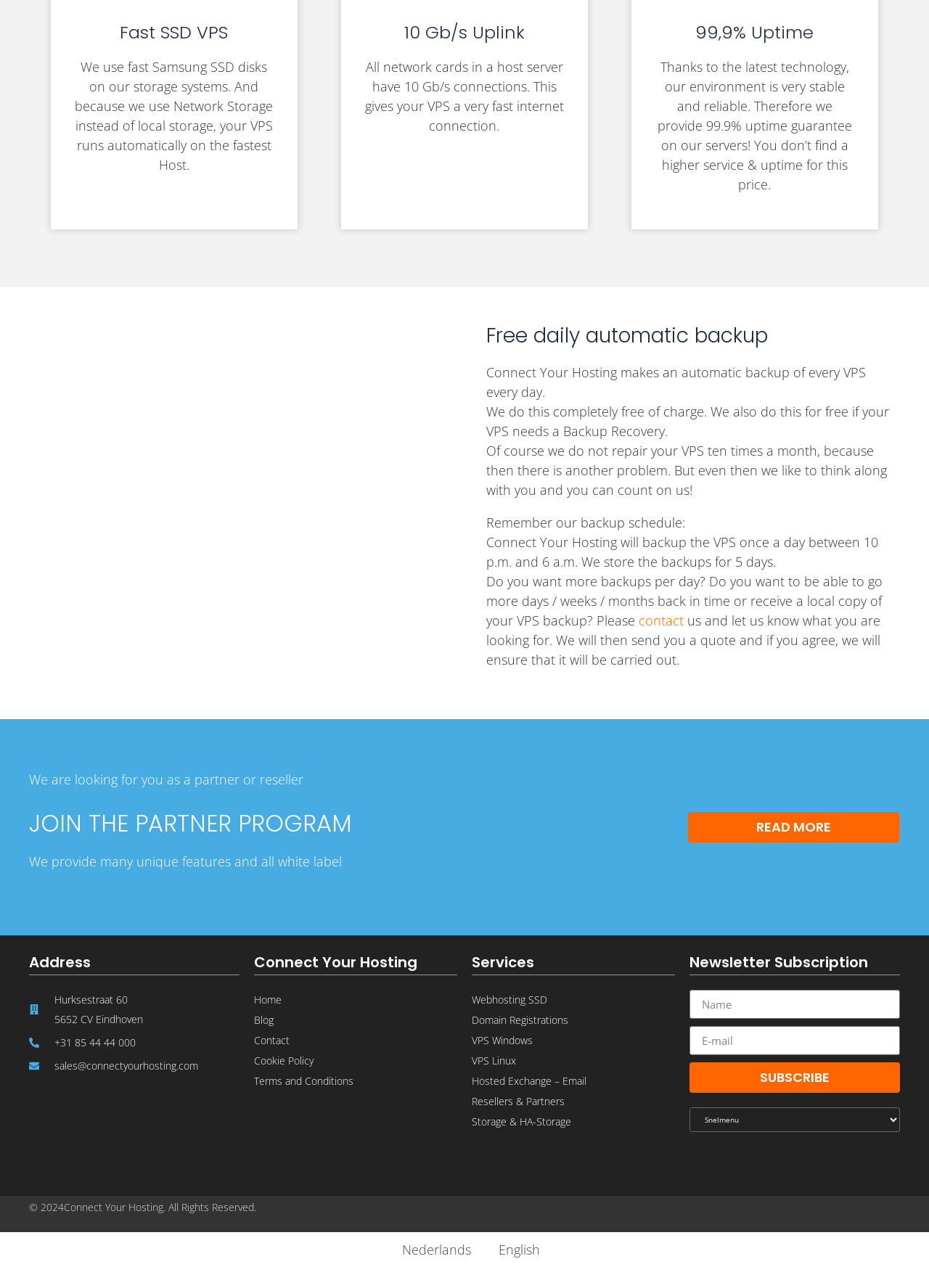Please examine the image and answer the question with a detailed explanation:
How many days are backups stored?

According to the section 'Free daily automatic backup', Connect Your Hosting stores the backups for 5 days.